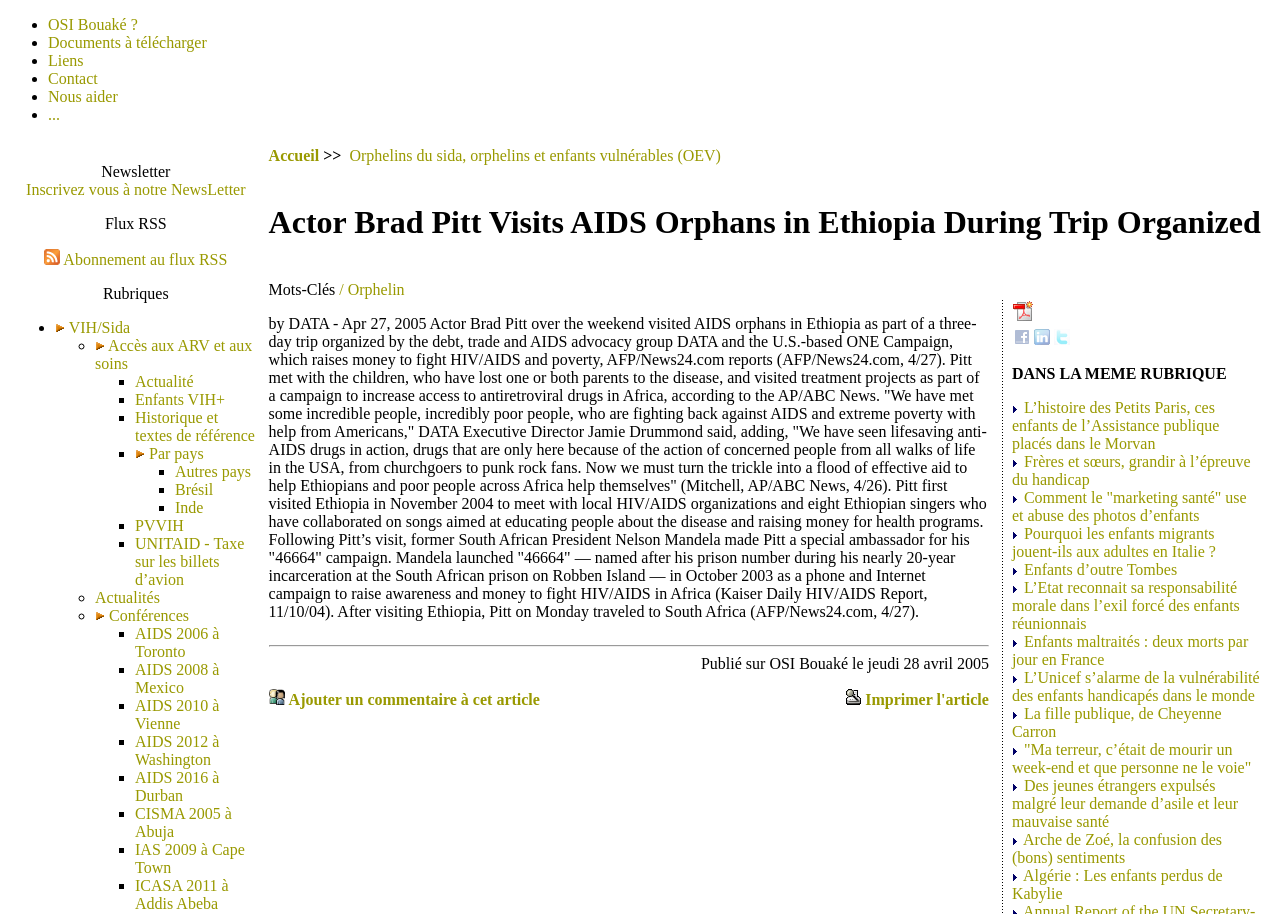What is the main heading displayed on the webpage? Please provide the text.

Actor Brad Pitt Visits AIDS Orphans in Ethiopia During Trip Organized